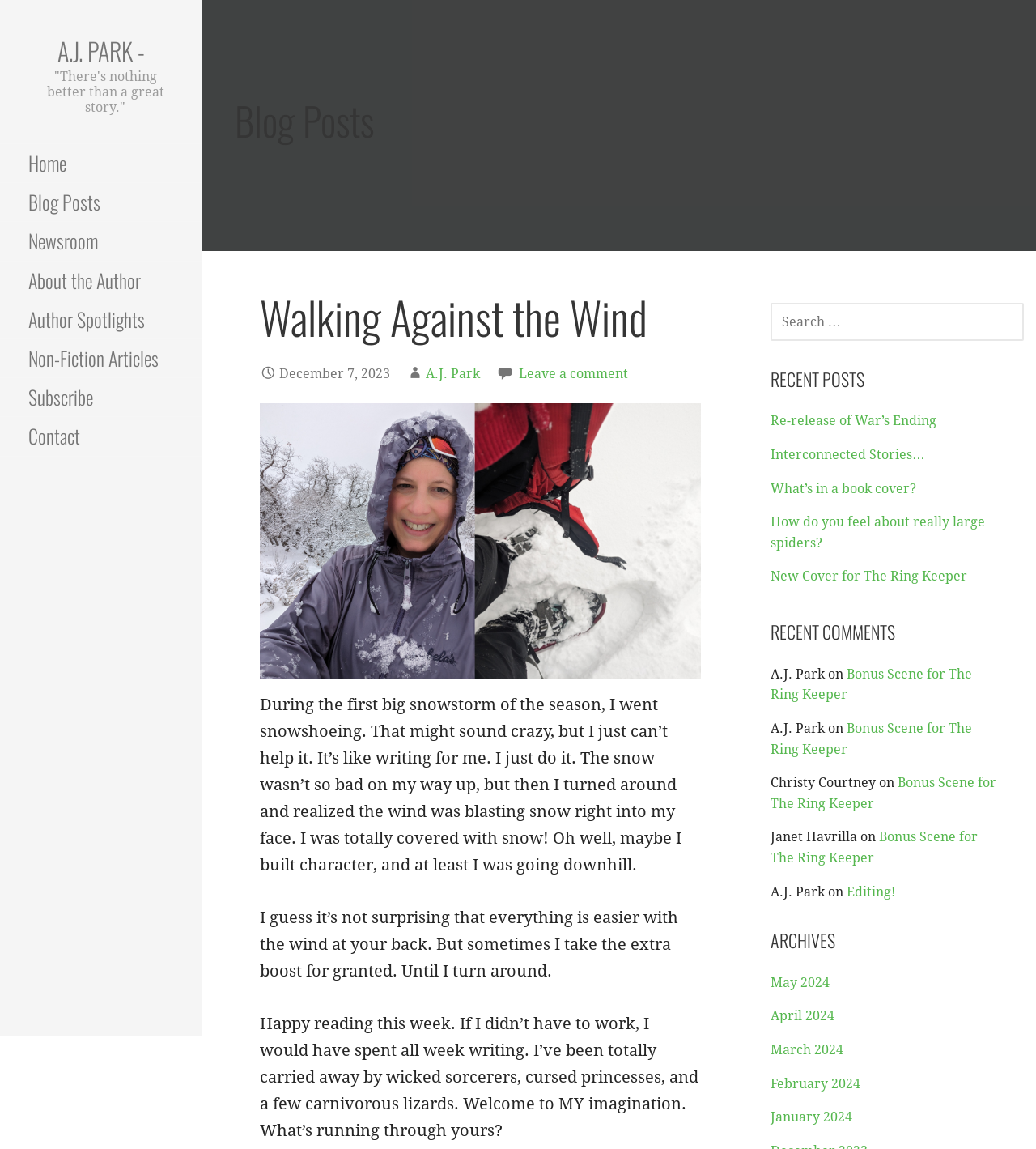Examine the image carefully and respond to the question with a detailed answer: 
What is the topic of the blog post?

The topic of the blog post can be inferred from the text, which describes the author's experience of going snowshoeing during the first big snowstorm of the season.